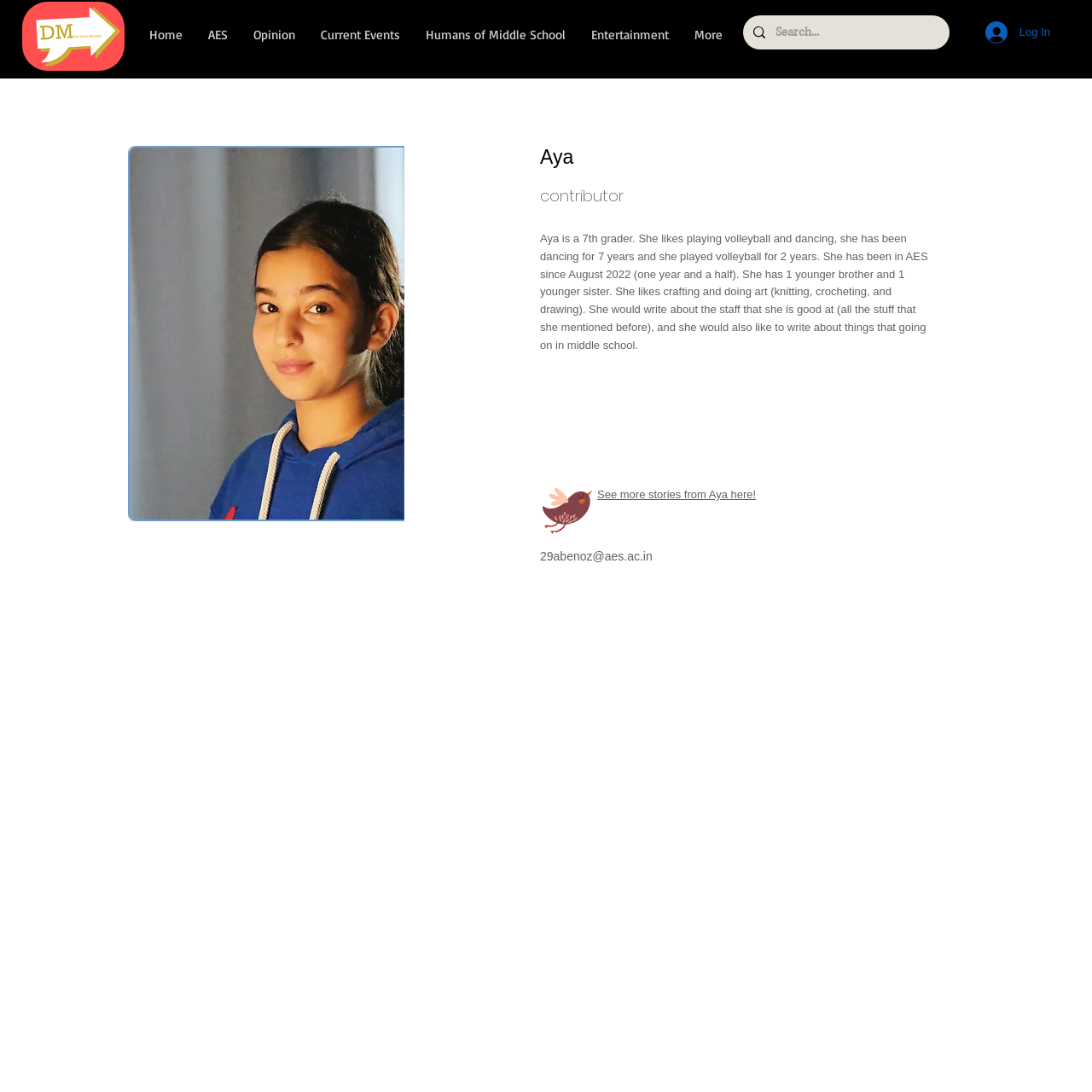Please provide a detailed answer to the question below by examining the image:
How many siblings does Aya have?

According to Aya's bio, she has 1 younger brother and 1 younger sister, which means she has a total of 2 siblings.